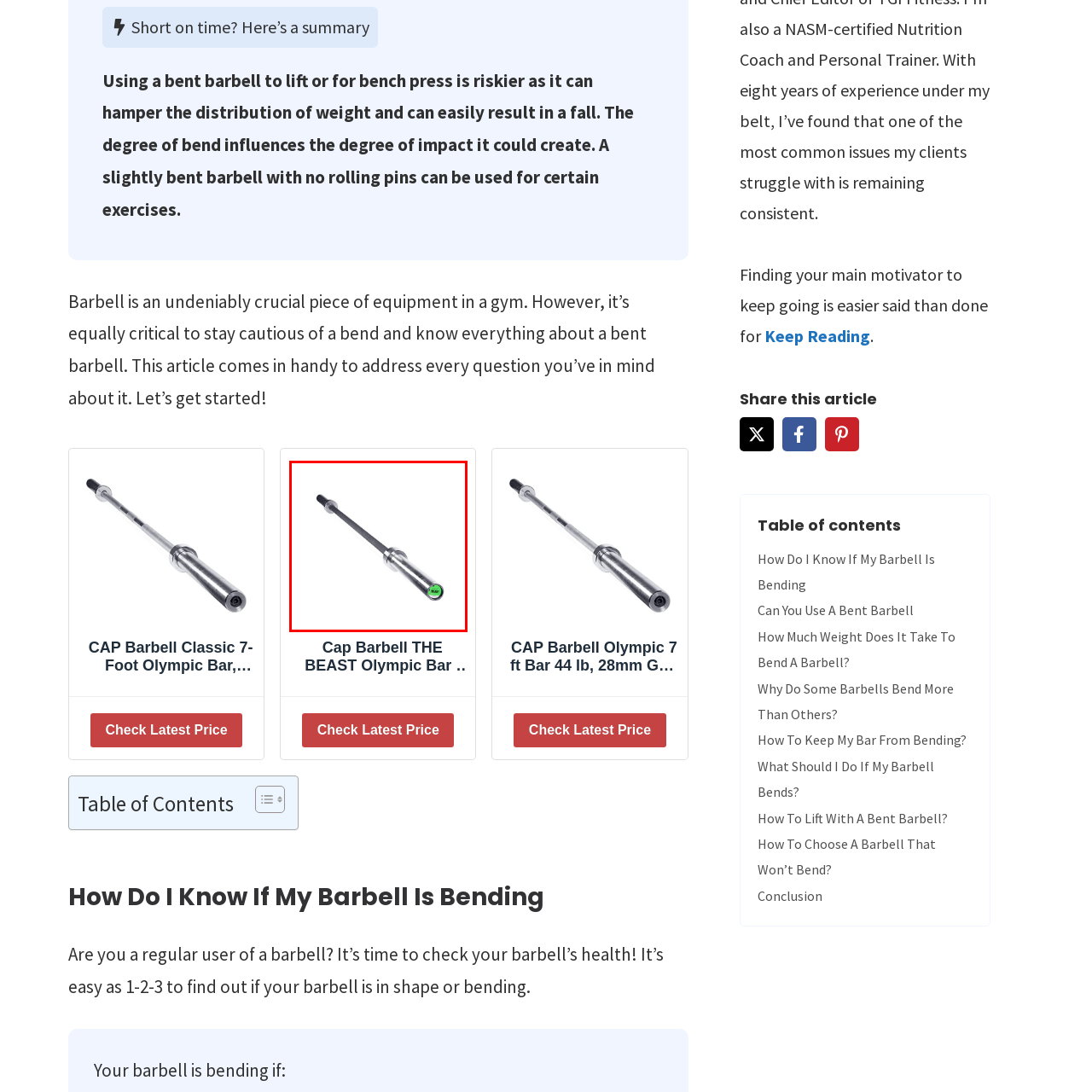Look closely at the image highlighted in red, What is the purpose of the straight grip area on the bar? 
Respond with a single word or phrase.

Better hand traction